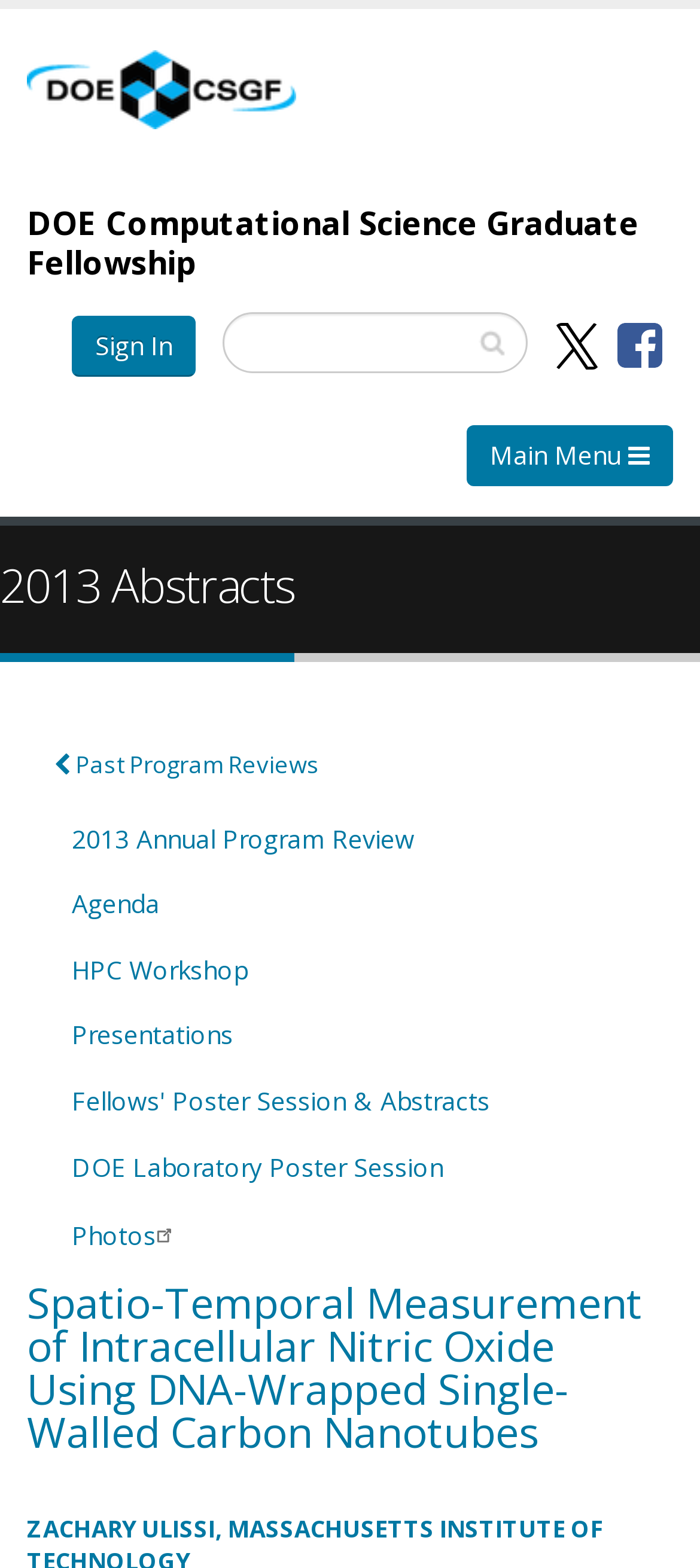What is the topic of the 2013 abstract?
From the image, respond using a single word or phrase.

Spatio-Temporal Measurement